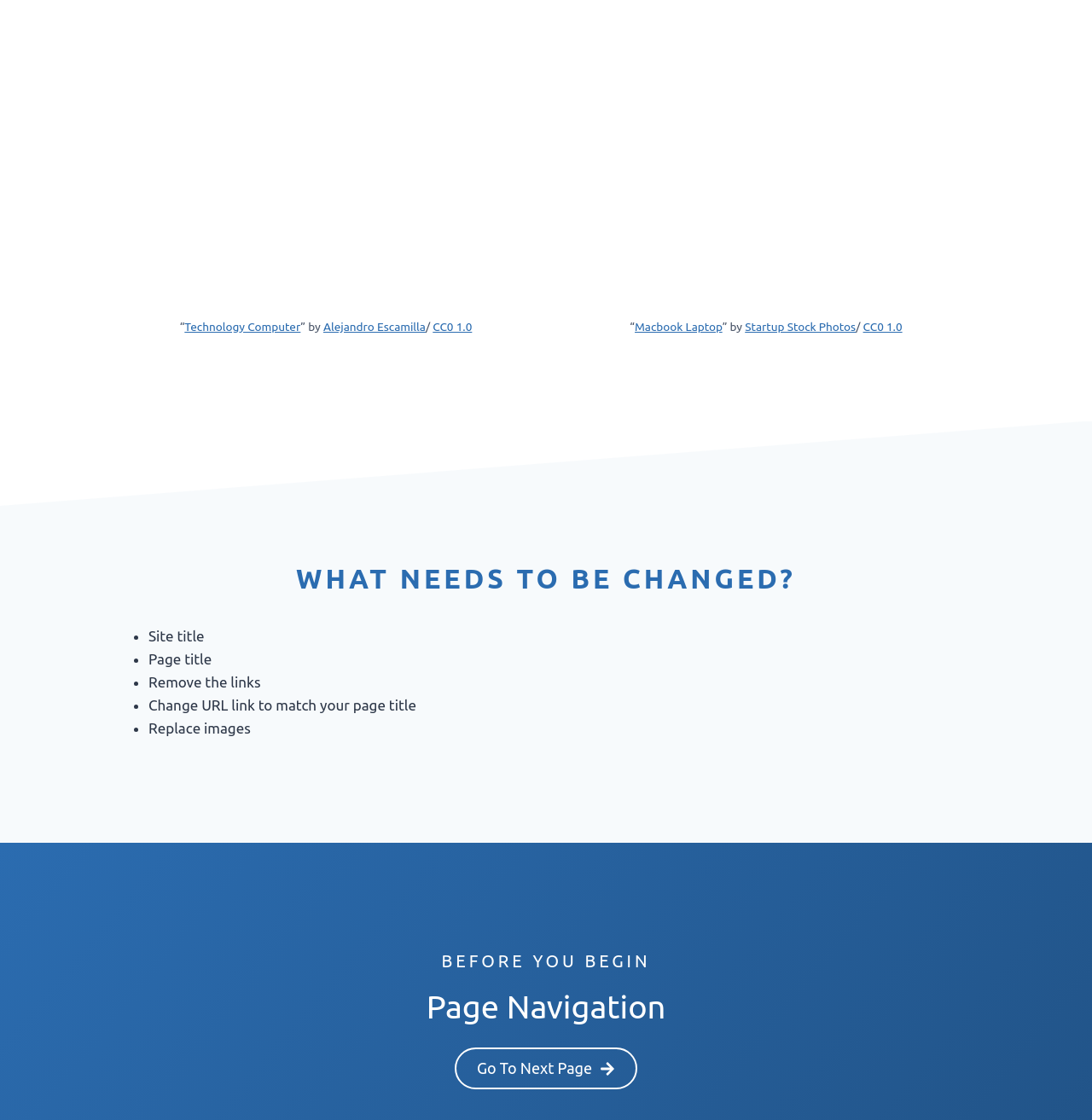Please reply to the following question using a single word or phrase: 
What needs to be changed according to the webpage?

Site title, Page title, etc.